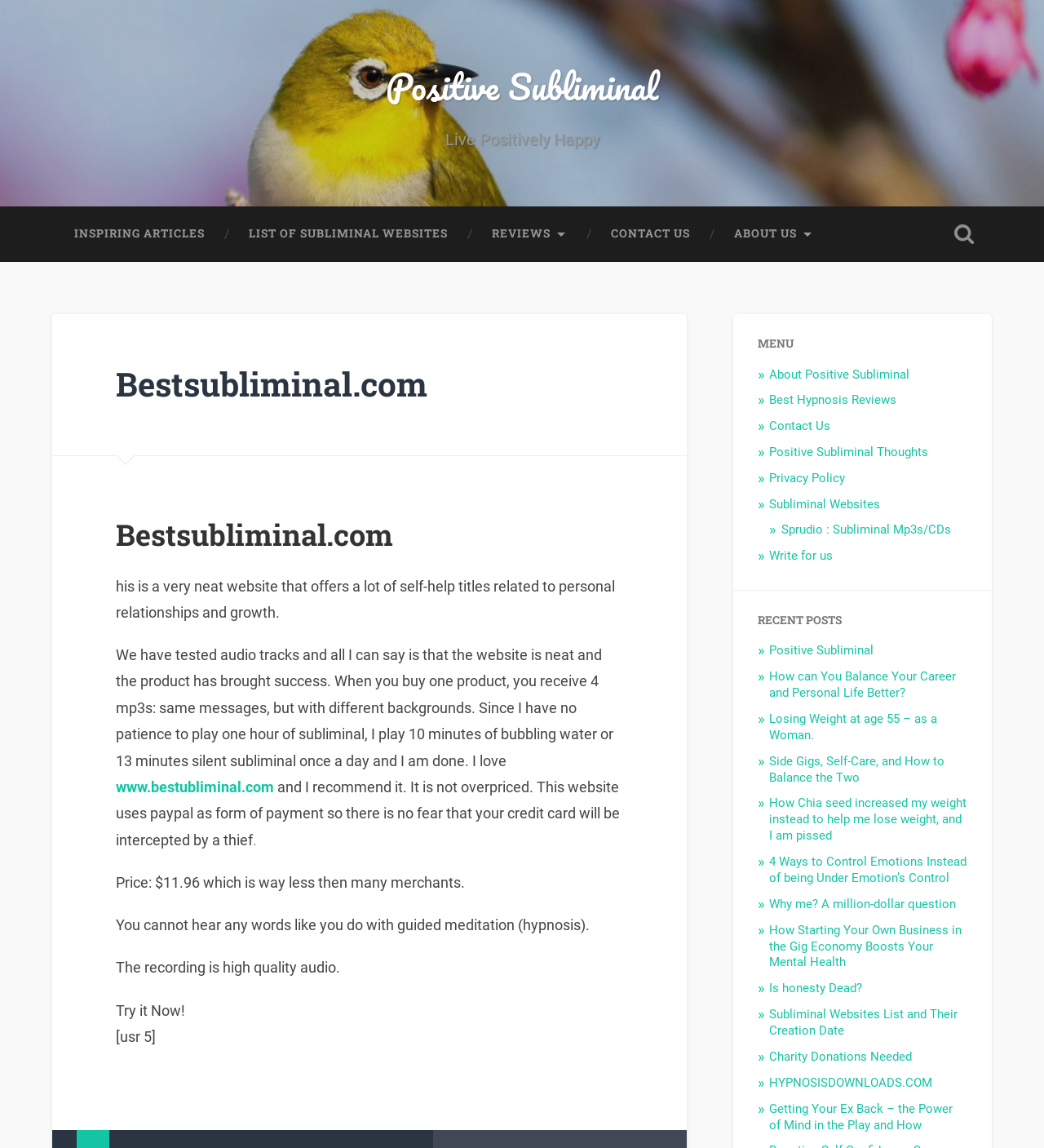Can you show the bounding box coordinates of the region to click on to complete the task described in the instruction: "Click on the 'Positive Subliminal' link"?

[0.37, 0.05, 0.63, 0.1]